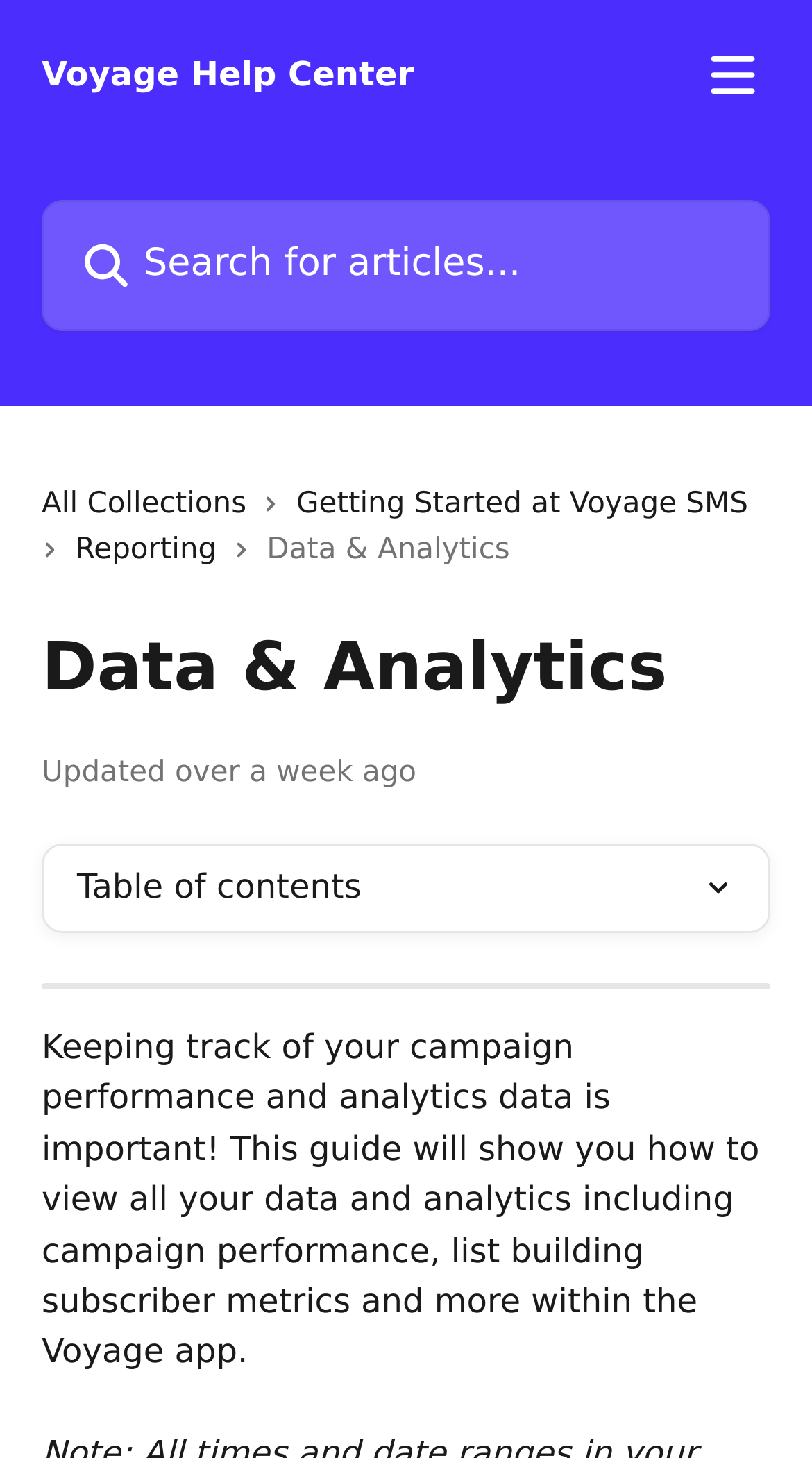What is the purpose of this webpage?
Answer the question in a detailed and comprehensive manner.

Based on the webpage content, it appears to be a guide for users to understand how to view and analyze their data and analytics within the Voyage app. The presence of links to specific topics such as 'Getting Started at Voyage SMS' and 'Reporting' suggests that the webpage is intended to provide instructional content.